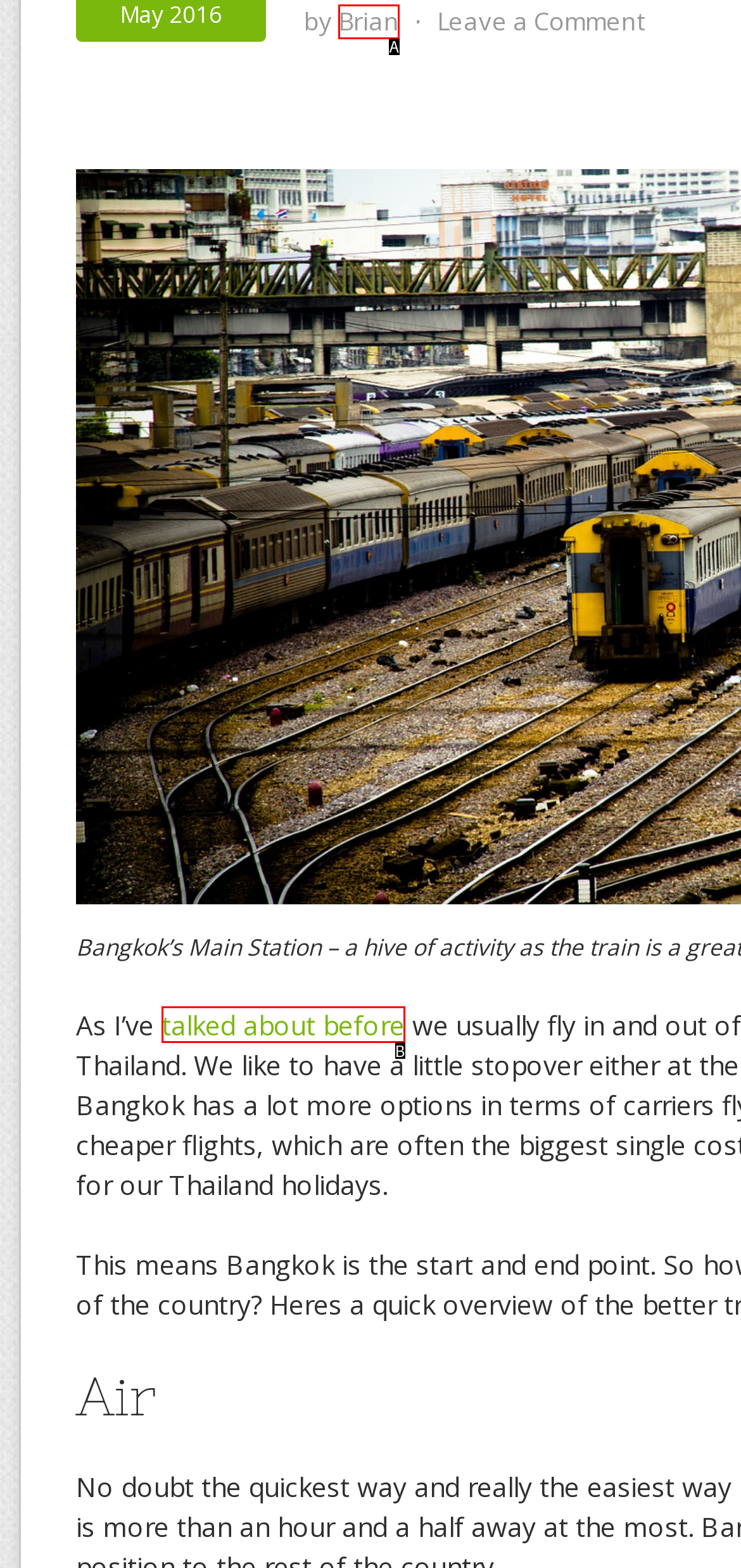Identify the HTML element that best fits the description: talked about before. Respond with the letter of the corresponding element.

B